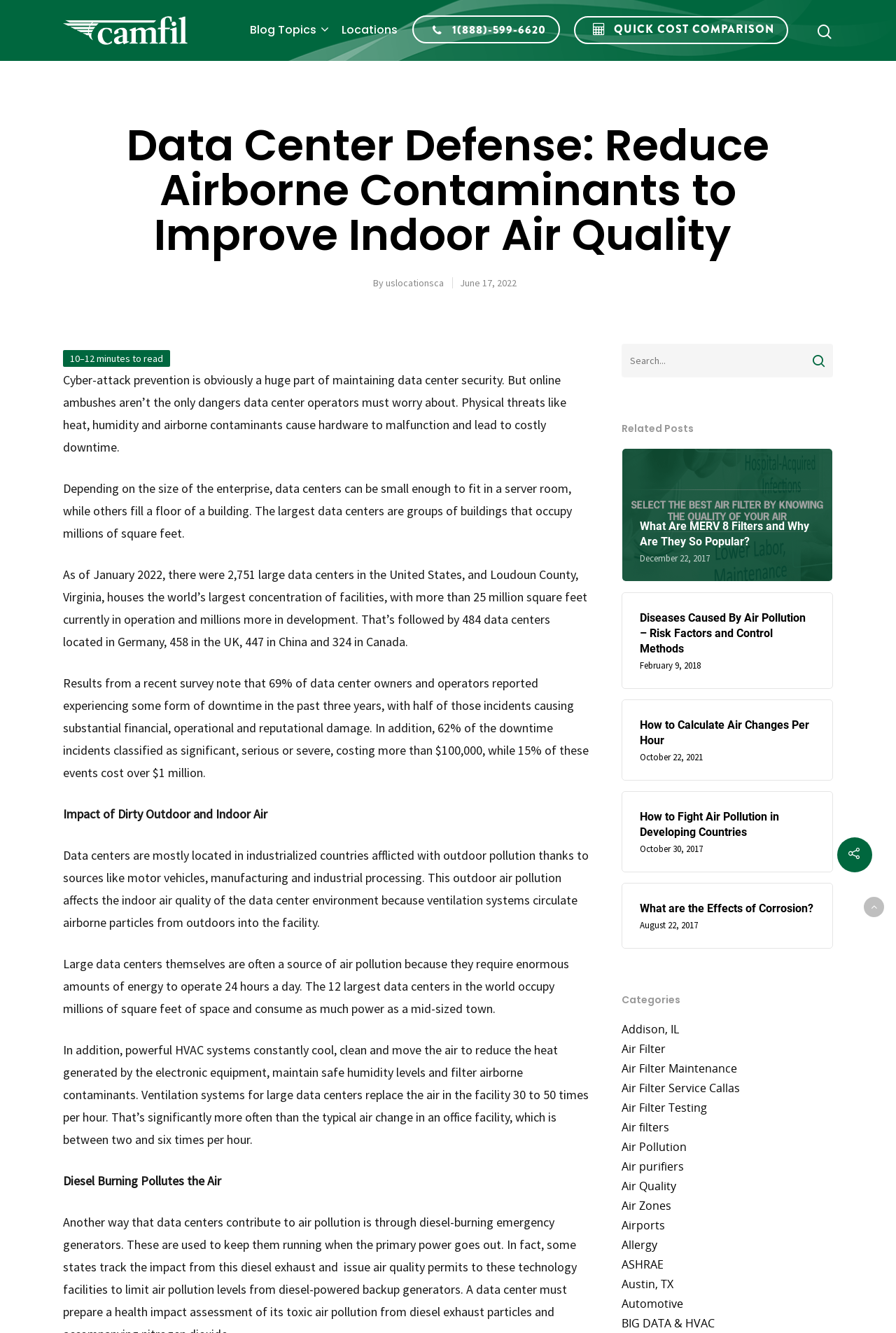Pinpoint the bounding box coordinates of the clickable area needed to execute the instruction: "Search for a term". The coordinates should be specified as four float numbers between 0 and 1, i.e., [left, top, right, bottom].

[0.693, 0.258, 0.93, 0.283]